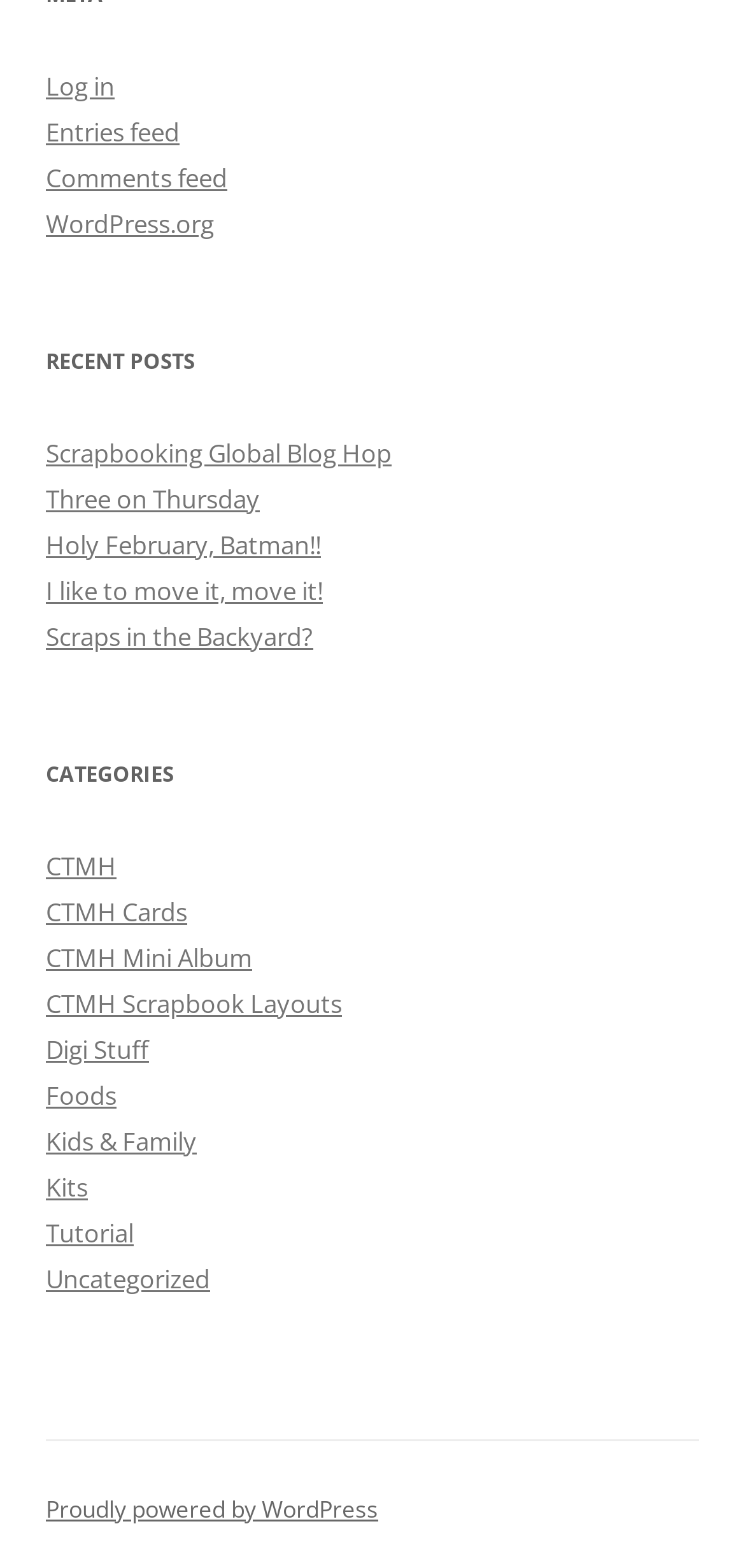Pinpoint the bounding box coordinates of the clickable element to carry out the following instruction: "Check the website's WordPress.org page."

[0.062, 0.132, 0.287, 0.154]